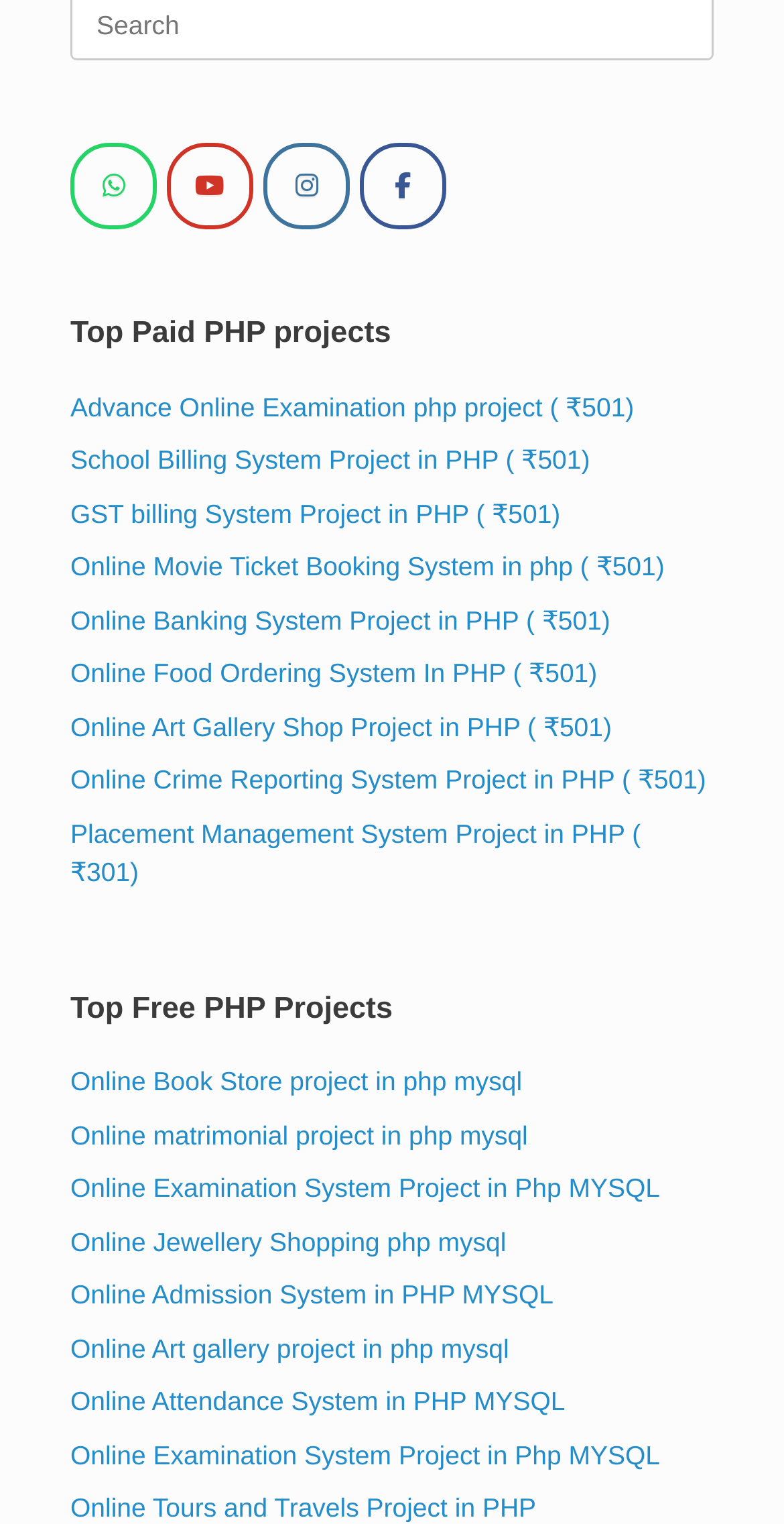Please identify the bounding box coordinates of the element's region that I should click in order to complete the following instruction: "Click on Advance Online Examination php project". The bounding box coordinates consist of four float numbers between 0 and 1, i.e., [left, top, right, bottom].

[0.09, 0.257, 0.809, 0.277]